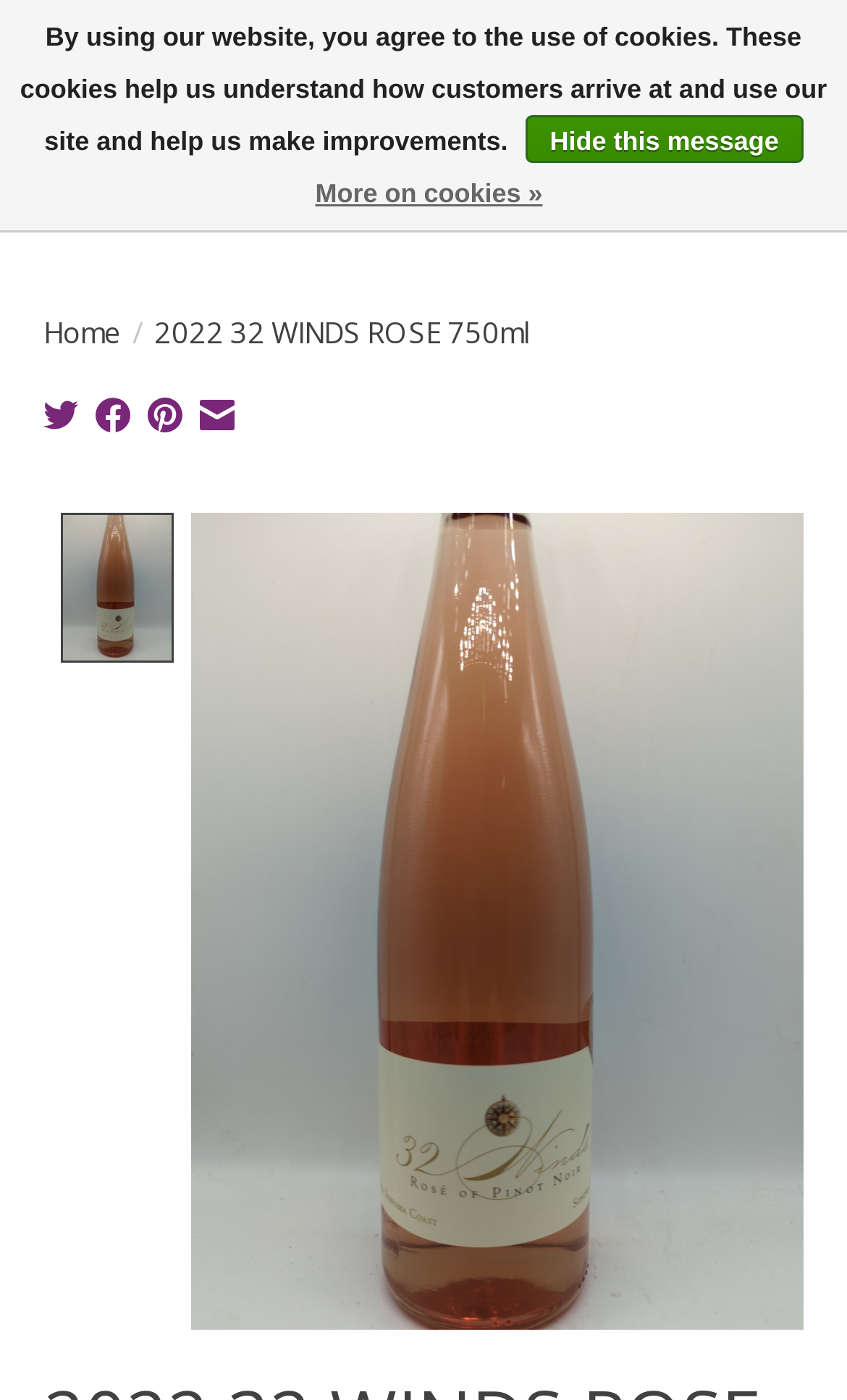Pinpoint the bounding box coordinates of the area that should be clicked to complete the following instruction: "Share on Twitter". The coordinates must be given as four float numbers between 0 and 1, i.e., [left, top, right, bottom].

[0.051, 0.282, 0.092, 0.316]